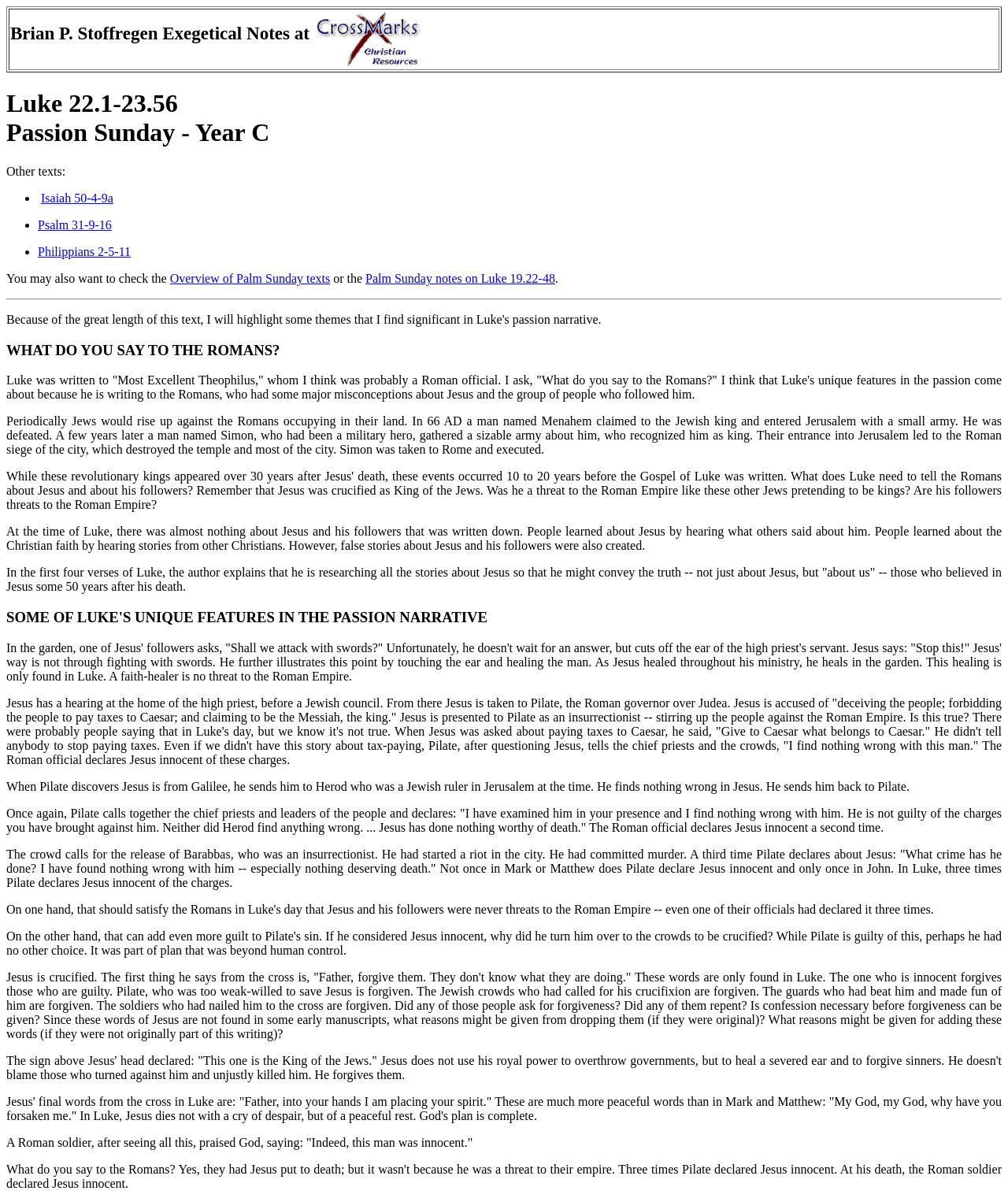What is the author's purpose in writing to the Romans?
Please provide a single word or phrase in response based on the screenshot.

To correct misconceptions about Jesus